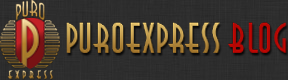What is the style of the font used for 'EXPRESS'?
Using the image, give a concise answer in the form of a single word or short phrase.

Sleek, modern